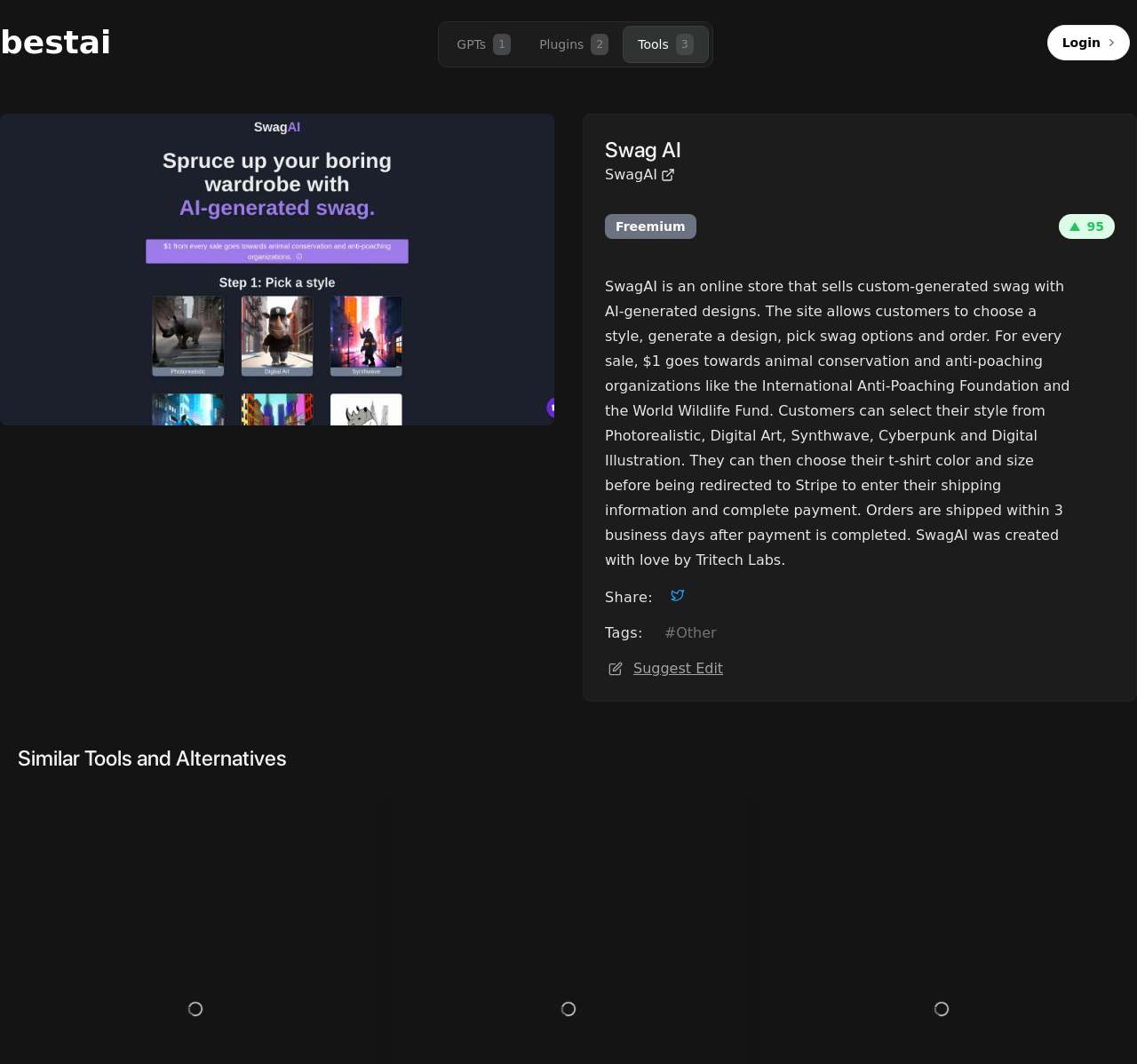Provide a brief response to the question using a single word or phrase: 
What is the purpose of this website?

Selling custom-generated swag